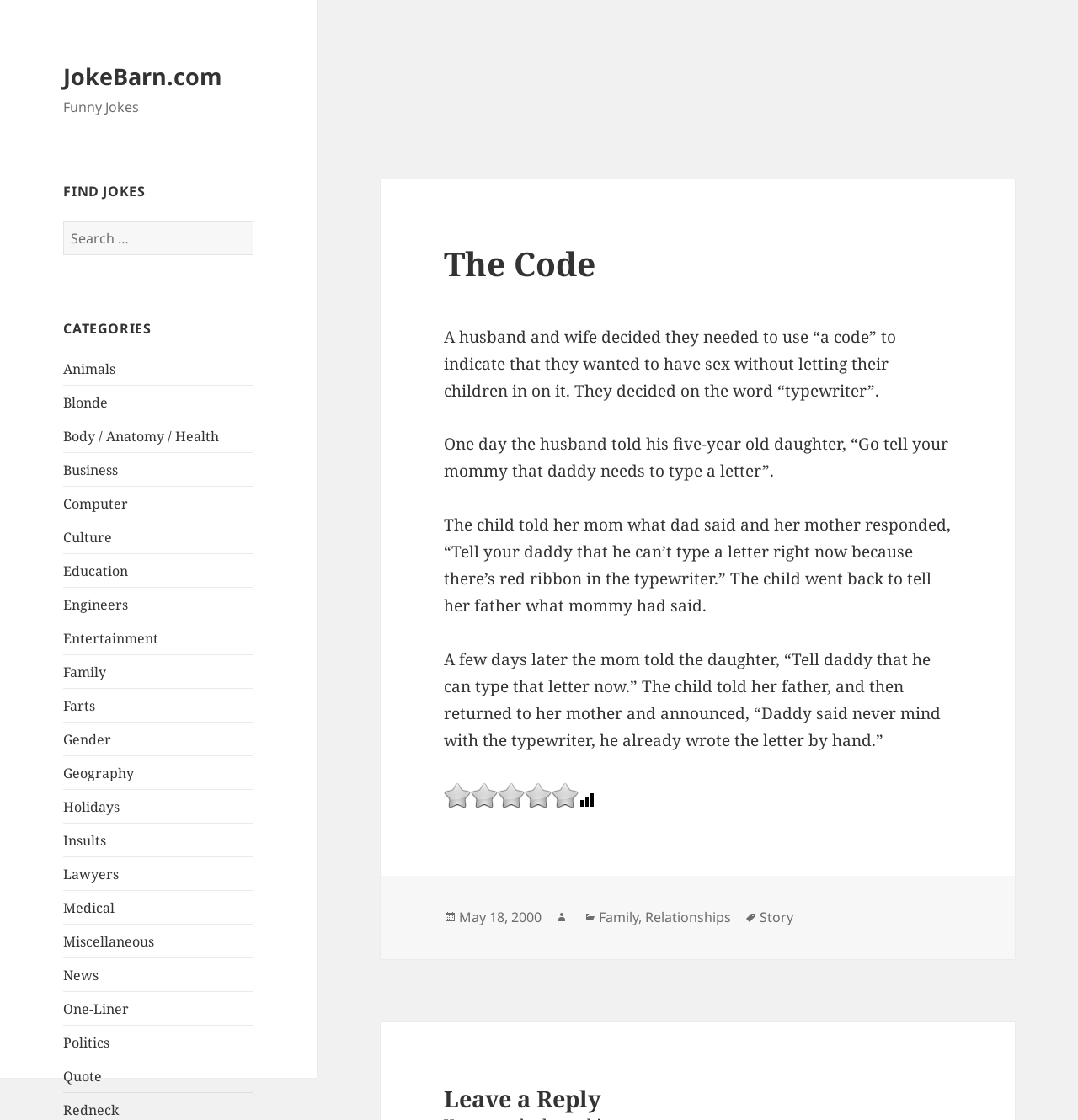Determine the bounding box coordinates of the region to click in order to accomplish the following instruction: "Leave a reply". Provide the coordinates as four float numbers between 0 and 1, specifically [left, top, right, bottom].

[0.412, 0.969, 0.882, 0.994]